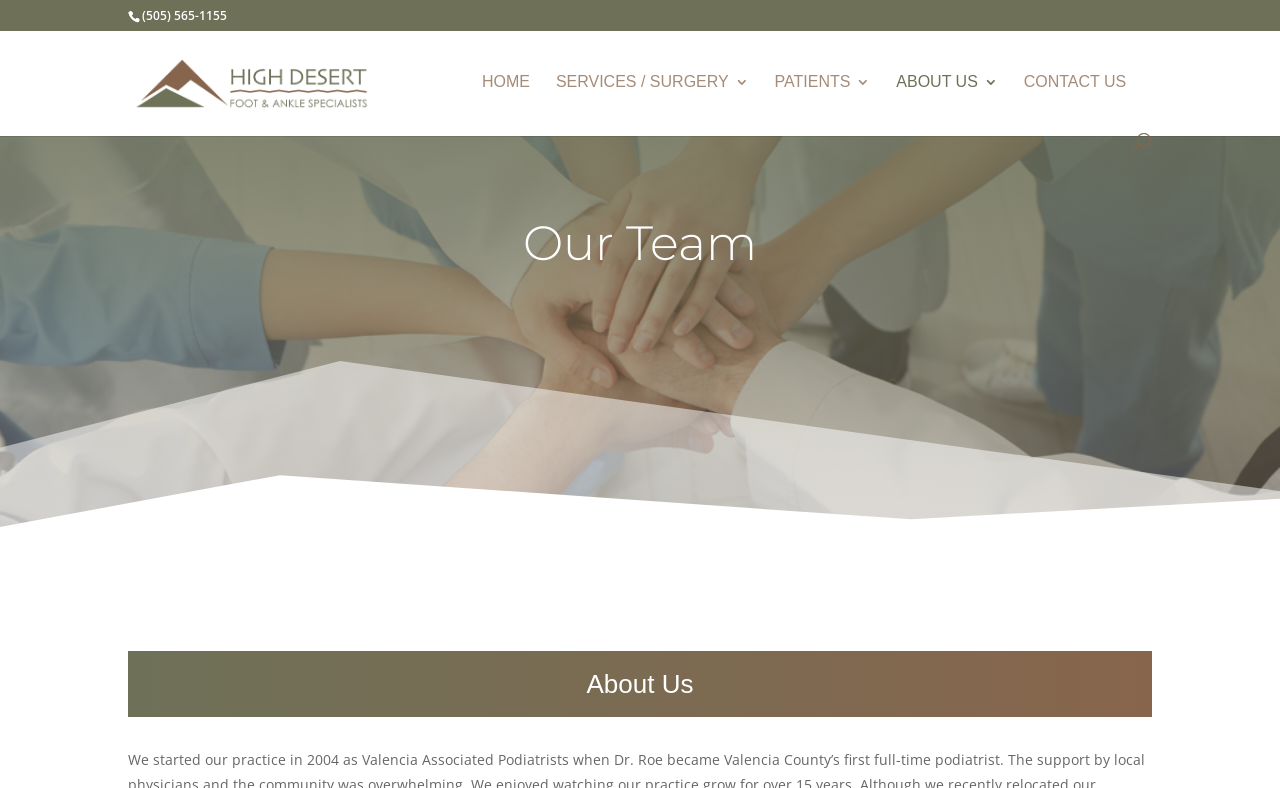Consider the image and give a detailed and elaborate answer to the question: 
What is the phone number on the webpage?

I found the phone number by looking at the StaticText element with the OCR text '(505) 565-1155' located at the top of the webpage.